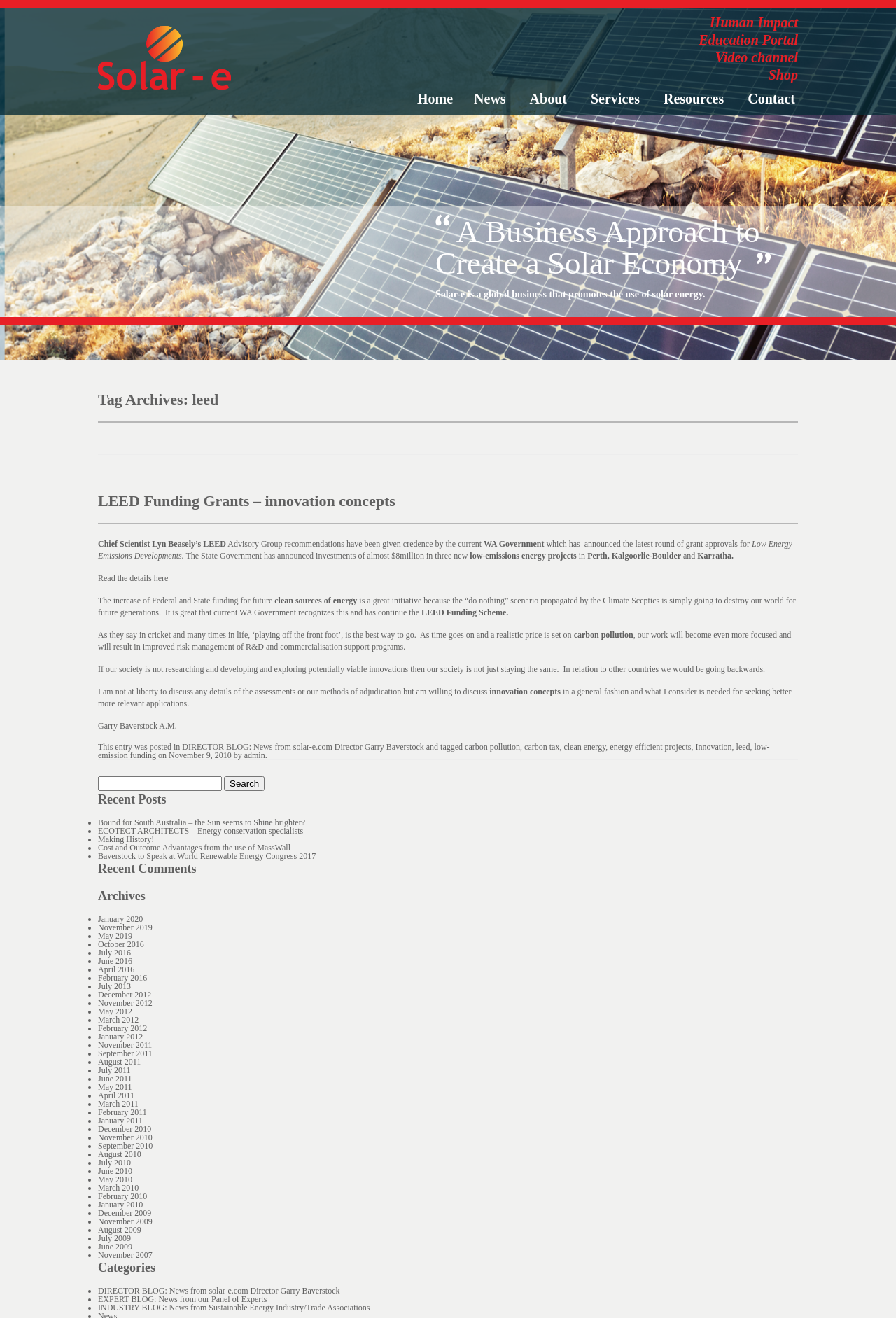Answer the question in a single word or phrase:
What is the purpose of the 'Search for:' textbox?

To search the website